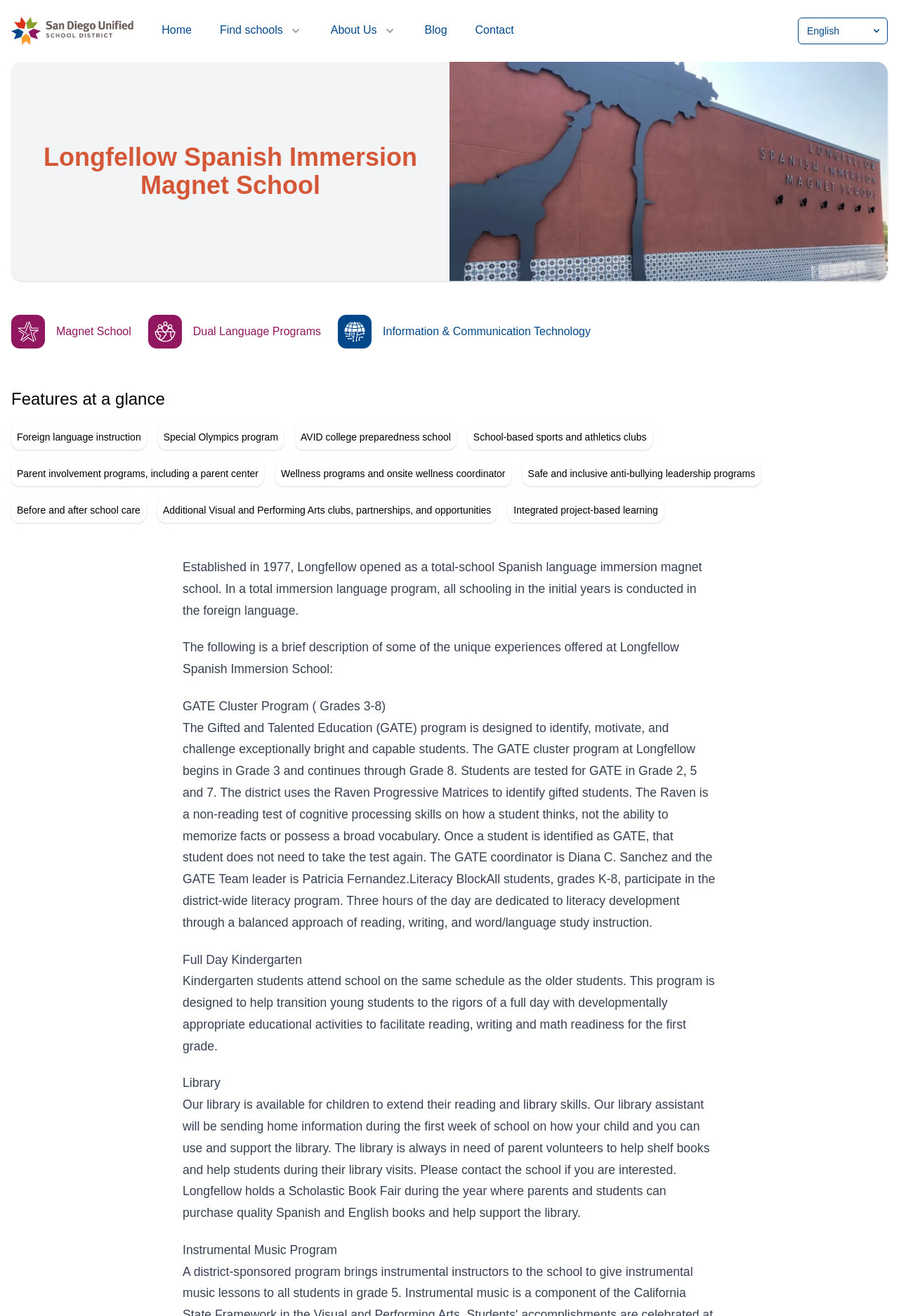Determine the coordinates of the bounding box that should be clicked to complete the instruction: "Click the 'Find schools' button". The coordinates should be represented by four float numbers between 0 and 1: [left, top, right, bottom].

[0.244, 0.017, 0.336, 0.03]